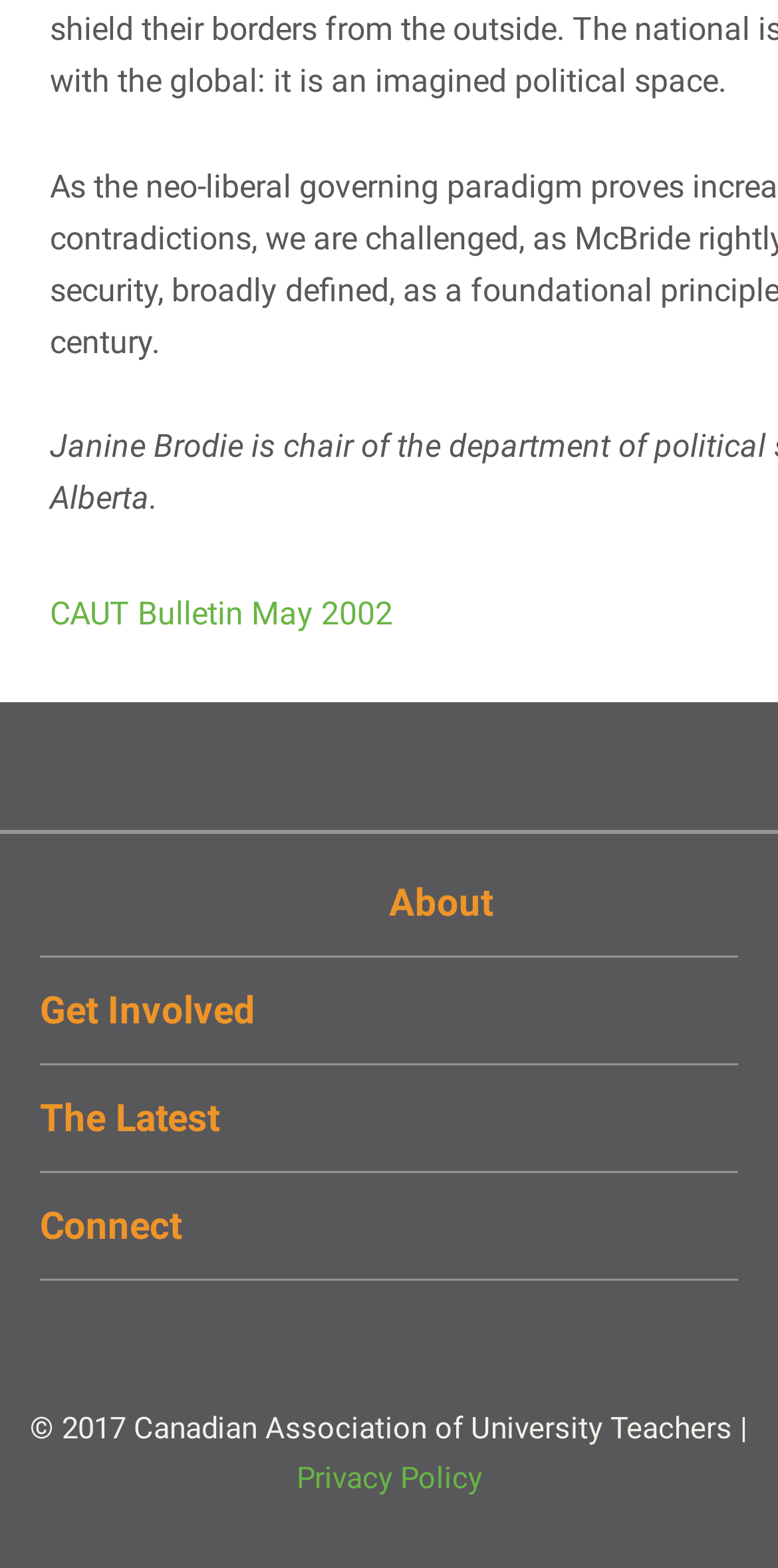Pinpoint the bounding box coordinates of the element to be clicked to execute the instruction: "Click on About".

[0.5, 0.562, 0.633, 0.591]